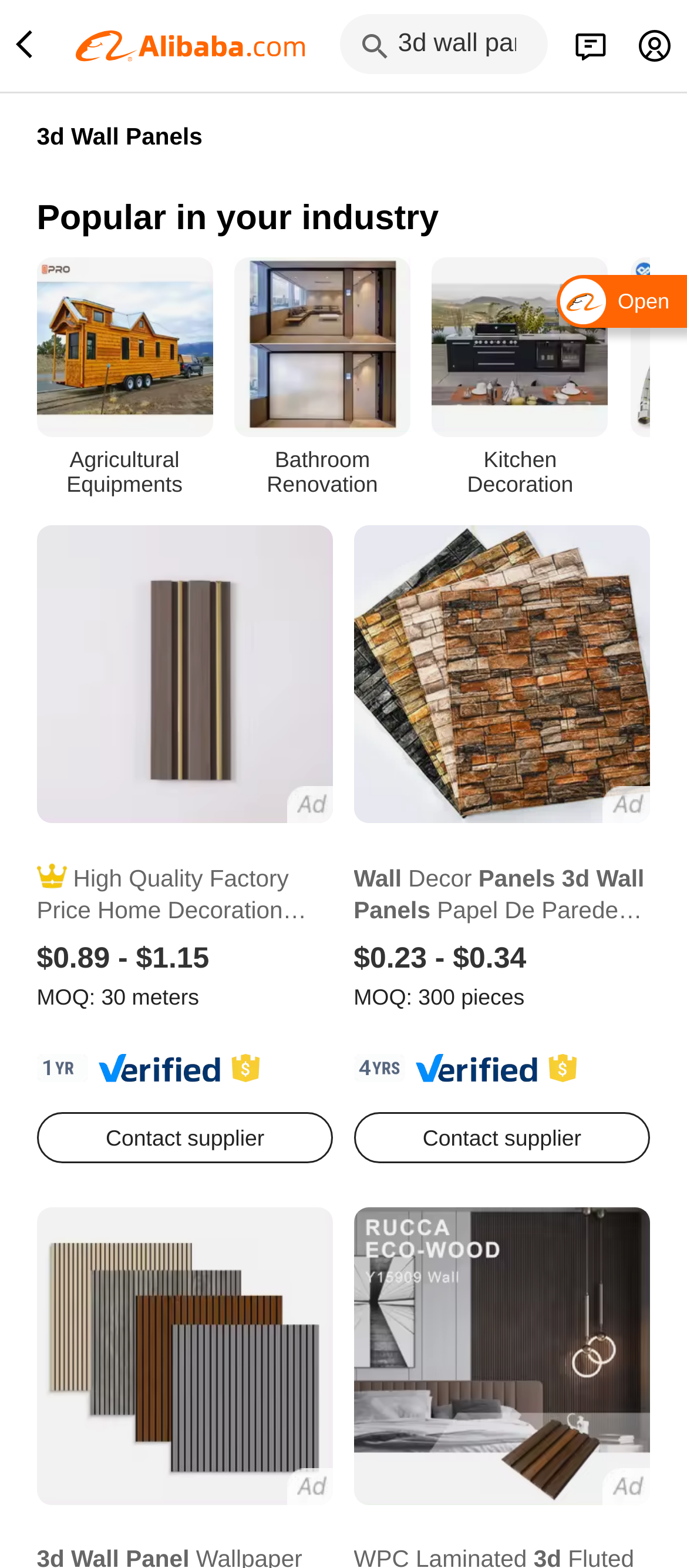What is the minimum order quantity for the second product?
Refer to the image and give a detailed answer to the question.

I examined the second product listing and found the minimum order quantity (MOQ) mentioned as '300 pieces'. This is the minimum quantity that needs to be ordered for the product 'Wall Decor Panels 3d Wall Panels Papel De Parede Papier Peint Papel Tapiz Para Pared PE Wall Panel 3d Brick Wallpaper 3d PE Foam Wall Sticker For Home Decoration'.